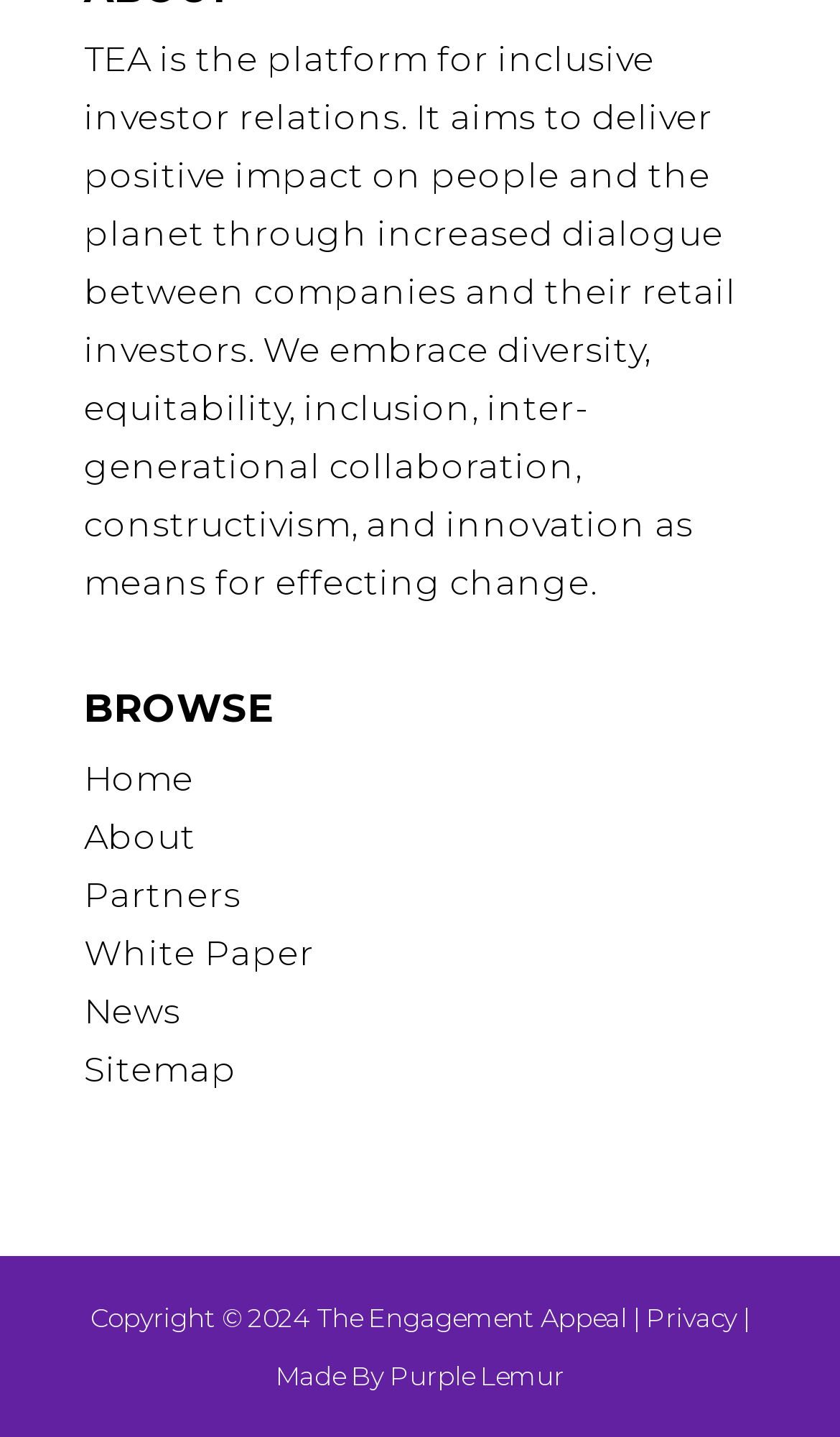Using a single word or phrase, answer the following question: 
What is the copyright year?

2024